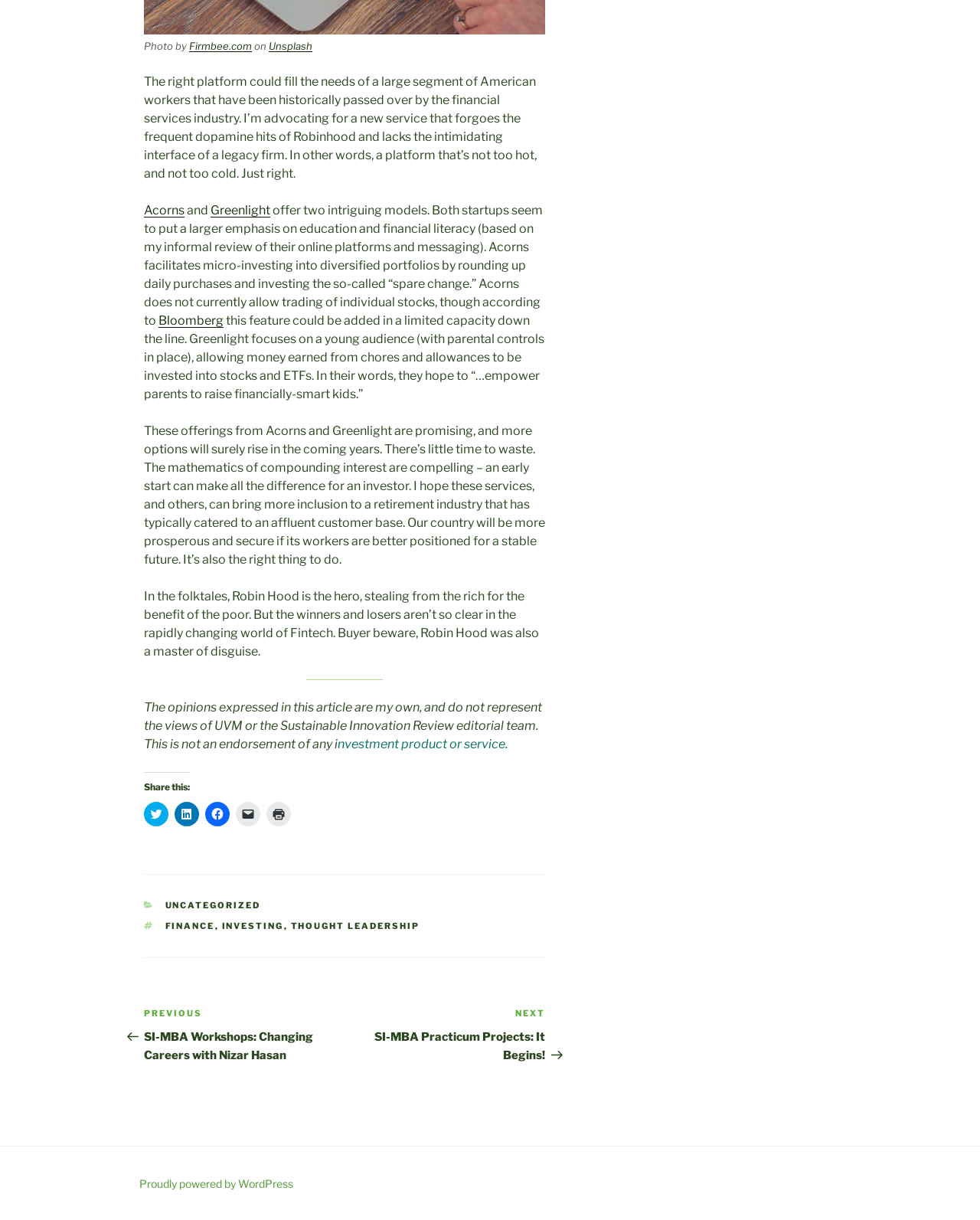Please mark the clickable region by giving the bounding box coordinates needed to complete this instruction: "Explore the FINANCE tag".

[0.168, 0.755, 0.219, 0.764]